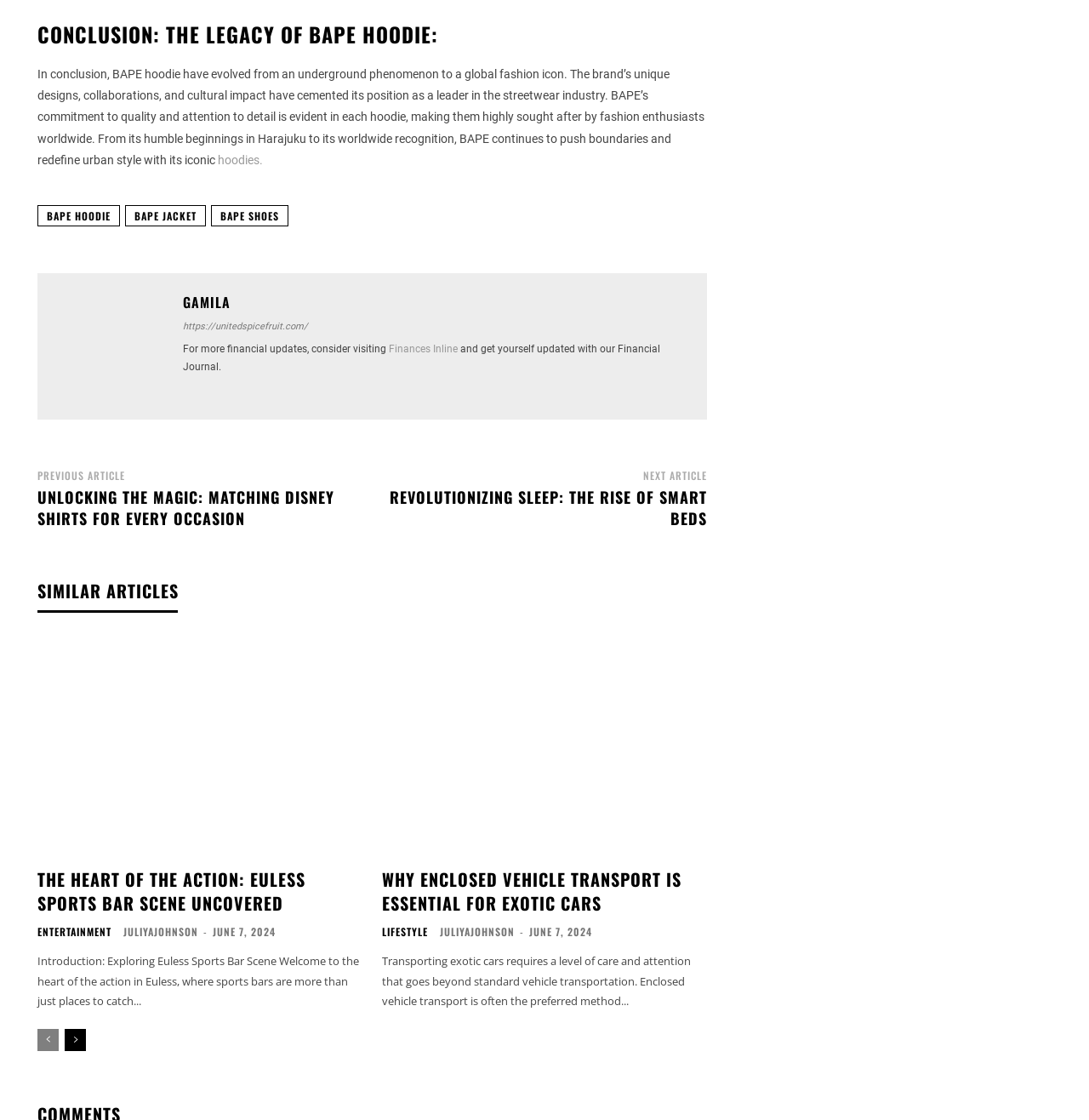Find the bounding box of the web element that fits this description: "Bape SHoes".

[0.194, 0.183, 0.265, 0.202]